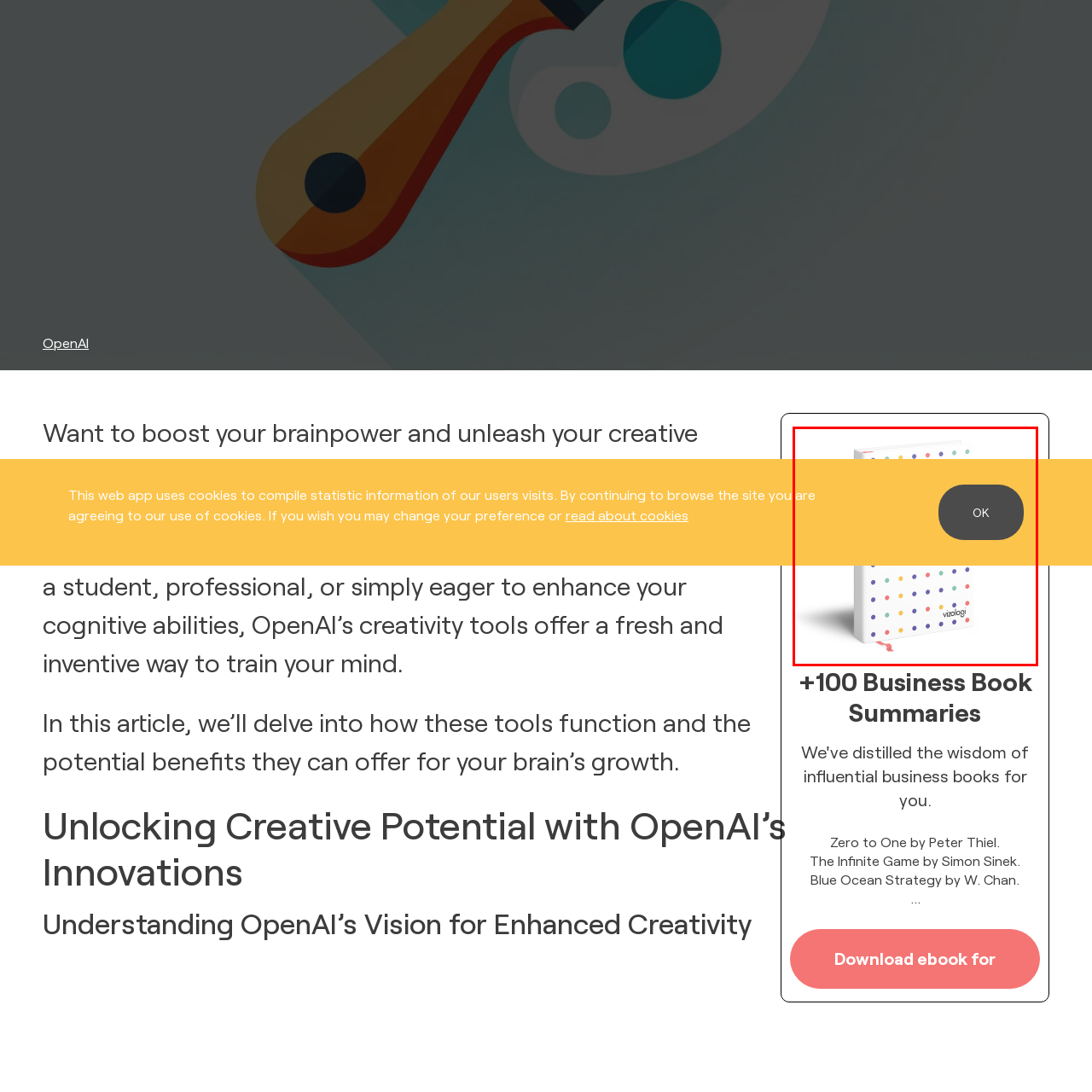What is the name of the designer of the notebook?
Look closely at the image contained within the red bounding box and answer the question in detail, using the visual information present.

The caption states that the notebook is 'designed by Vizologi', indicating that Vizologi is the designer of the notebook.